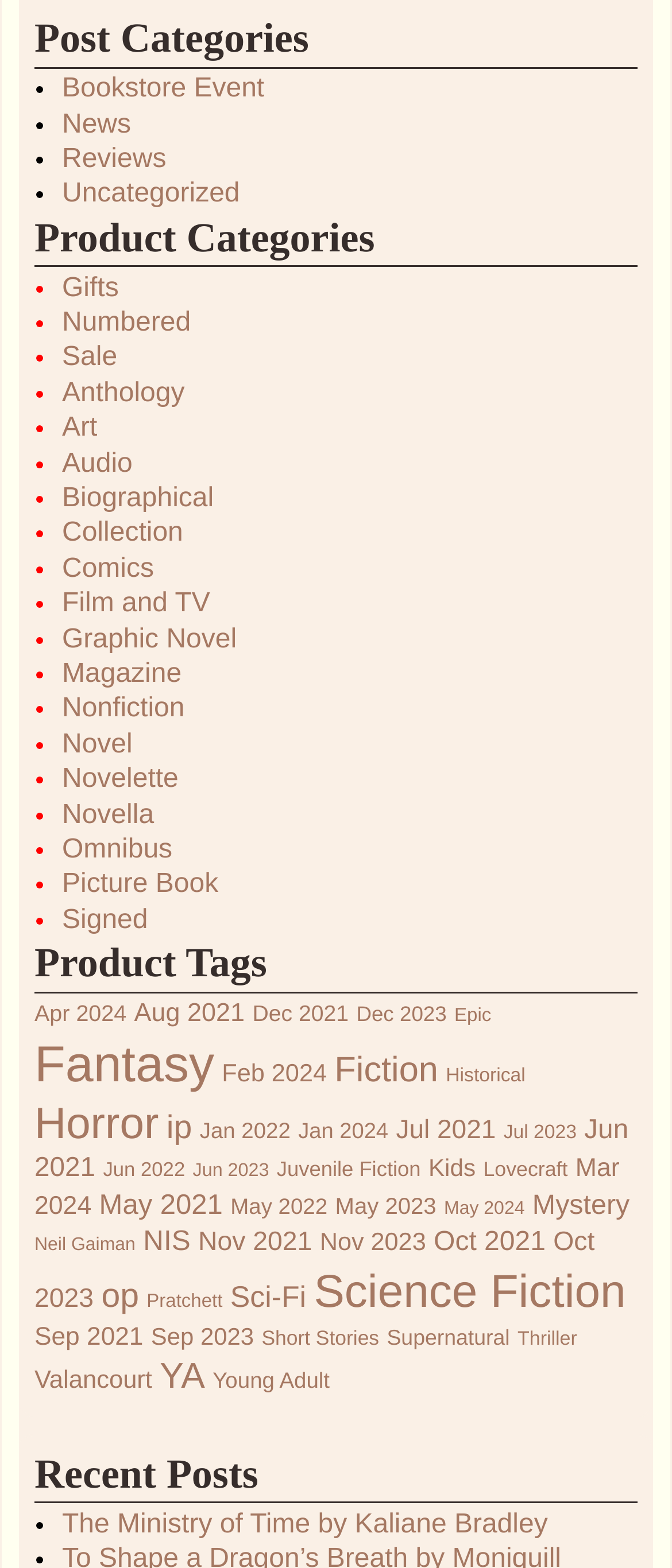Please find the bounding box coordinates of the clickable region needed to complete the following instruction: "Select 'Signed' products". The bounding box coordinates must consist of four float numbers between 0 and 1, i.e., [left, top, right, bottom].

[0.092, 0.577, 0.22, 0.596]